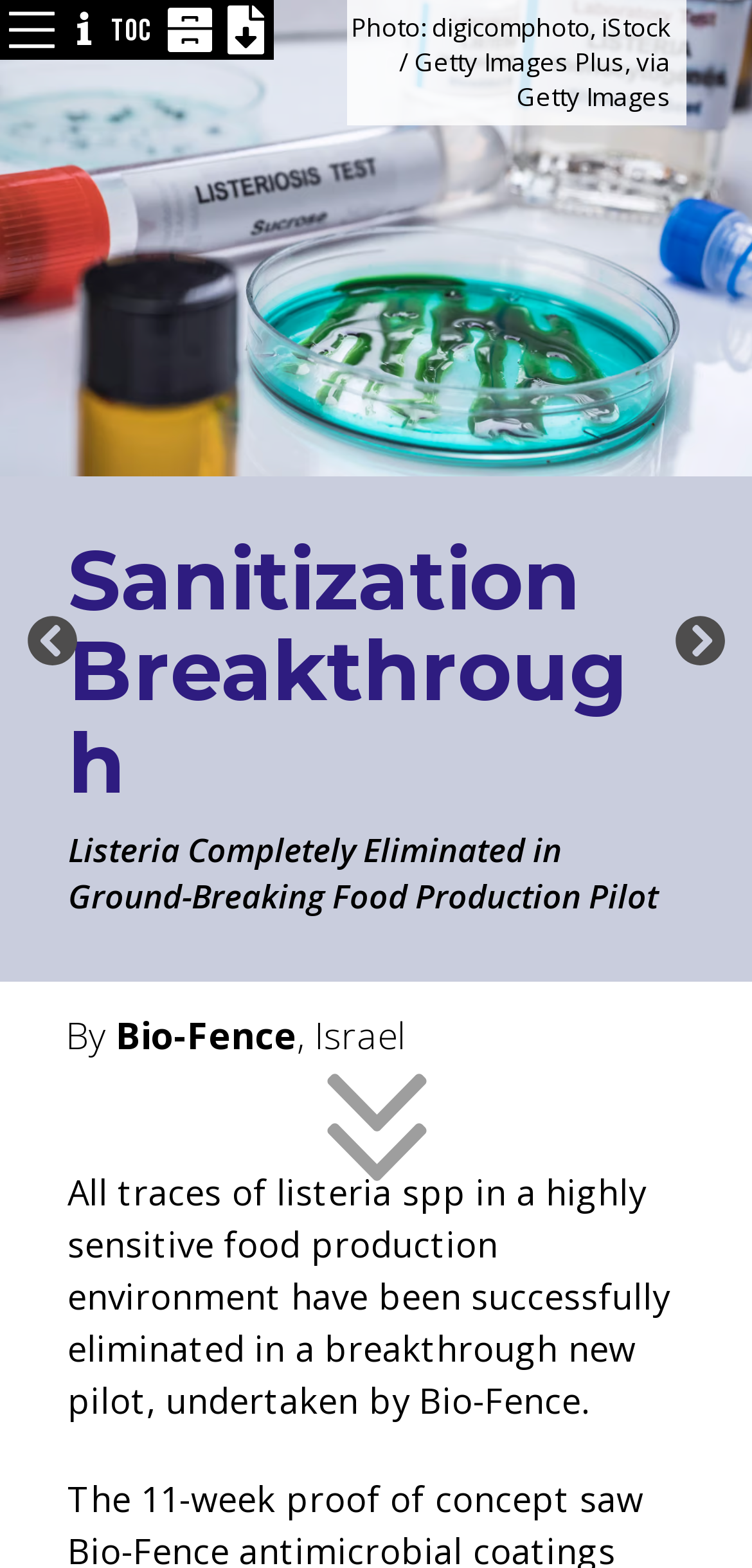Please answer the following question using a single word or phrase: 
What is the topic of the article?

Sanitization Breakthrough